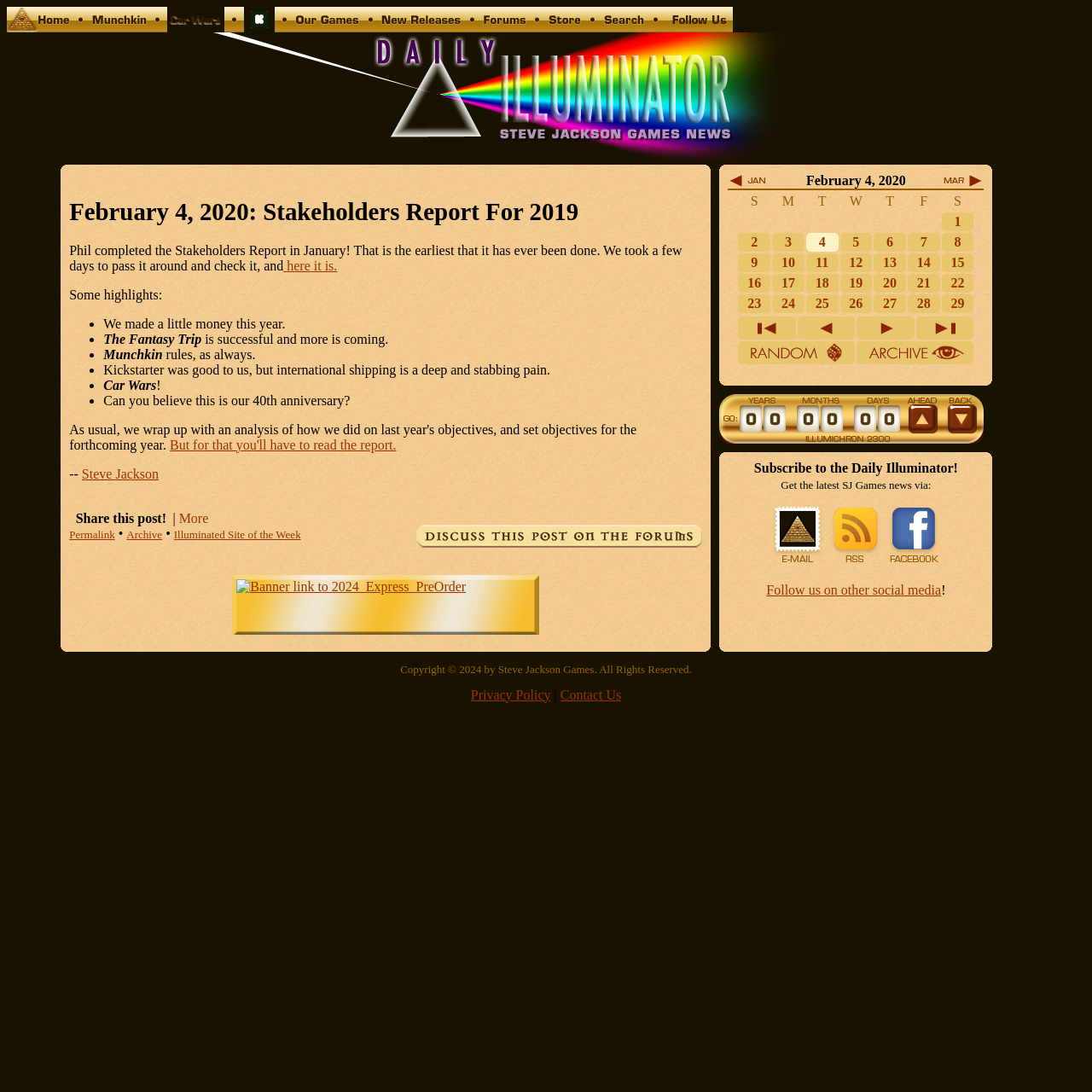How many images are there in the 'Daily Illuminator' section?
Provide a well-explained and detailed answer to the question.

The 'Daily Illuminator' section contains two images, one with the text 'Daily Illuminator' and another with the text 'Banner link to 2024_Express_PreOrder'.